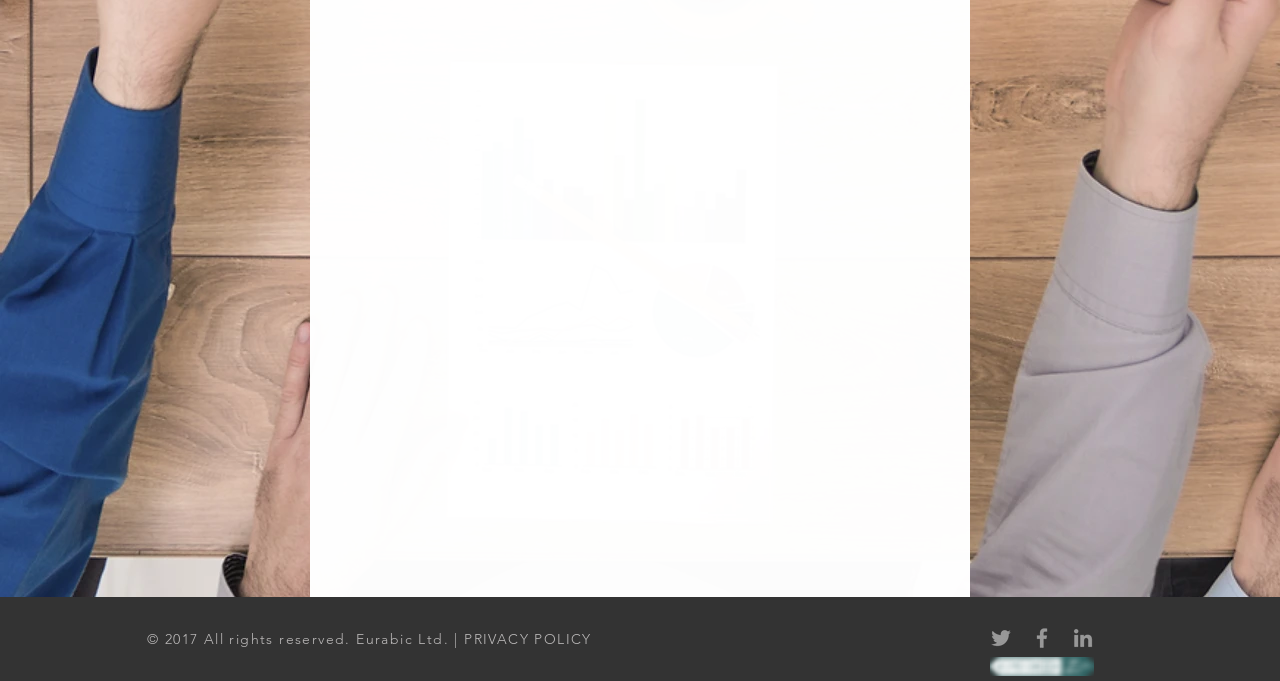What is the copyright year of the webpage?
Provide a detailed and well-explained answer to the question.

The webpage has a footer section that mentions the copyright information, which includes the year 2017, indicating that the webpage's content is copyrighted since 2017.